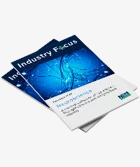Generate an elaborate caption that includes all aspects of the image.

The image features a visually striking depiction of two stacked publications, titled "Neuroscience - Second Edition Industry Focus eBook." The covers are predominantly blue, adorned with intricate abstract patterns that suggest neural connections, reinforcing the theme of neuroscience. The top publication showcases the title prominently, while a brief description beneath hints at the content inside, enticing readers with the latest insights and developments in the field. This image highlights the continuing evolution and importance of neuroscience in contemporary research.